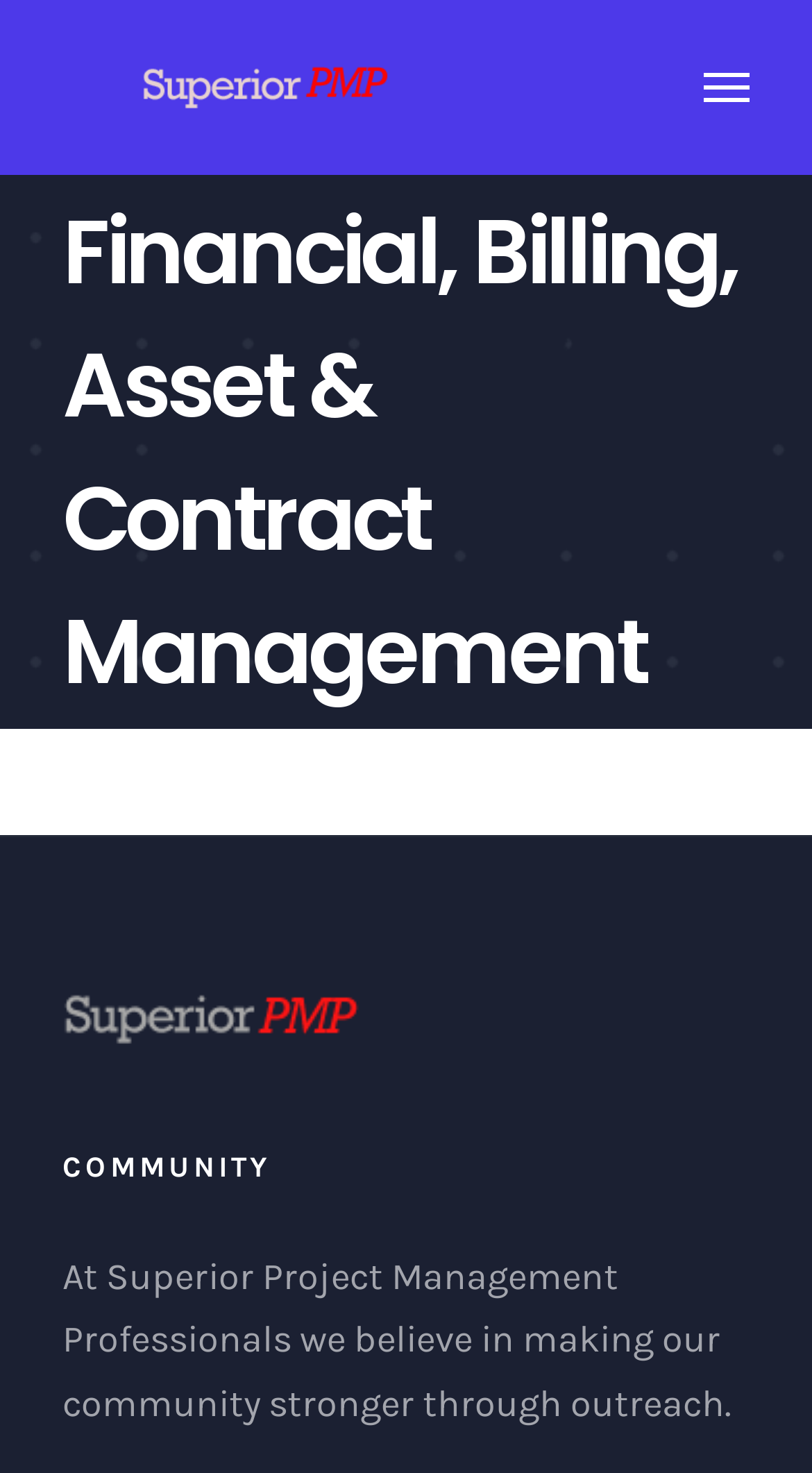Use a single word or phrase to answer the question: What is the purpose of the community outreach?

Make community stronger